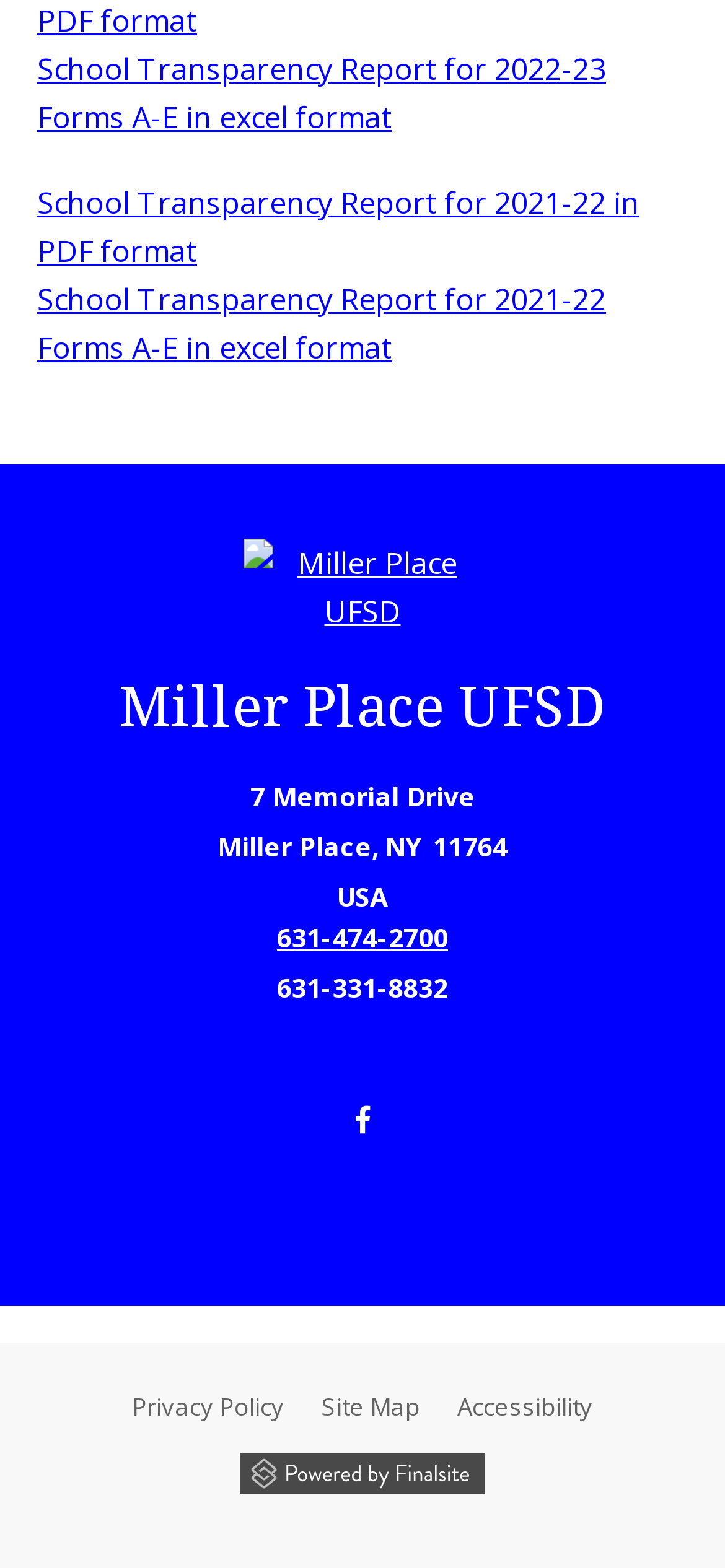Locate the bounding box coordinates of the clickable element to fulfill the following instruction: "Download School Transparency Report for 2022-23 Forms A-E in excel format". Provide the coordinates as four float numbers between 0 and 1 in the format [left, top, right, bottom].

[0.051, 0.031, 0.836, 0.088]